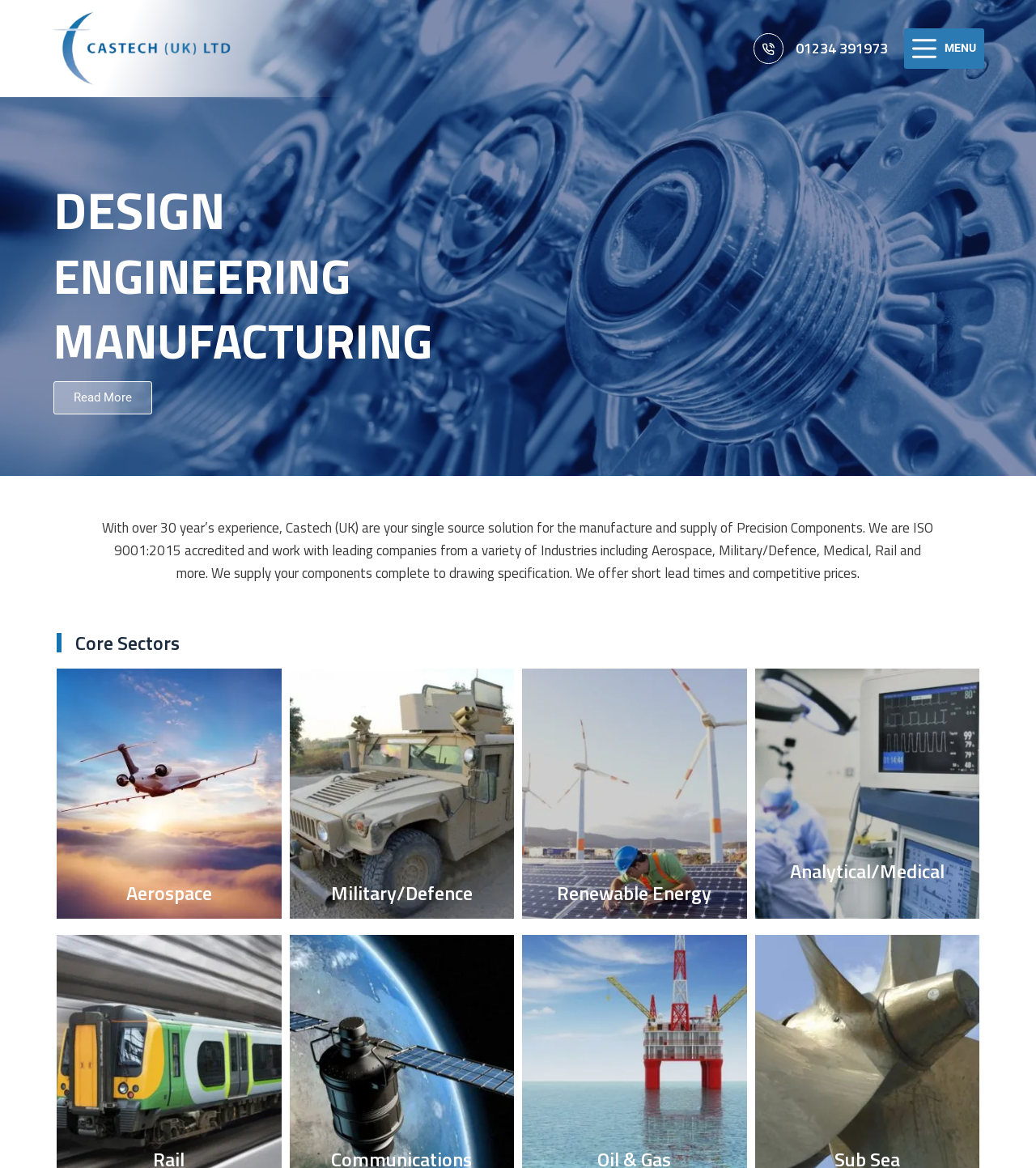Please identify the bounding box coordinates of the area that needs to be clicked to fulfill the following instruction: "Click the 'Menu' button."

[0.873, 0.024, 0.95, 0.059]